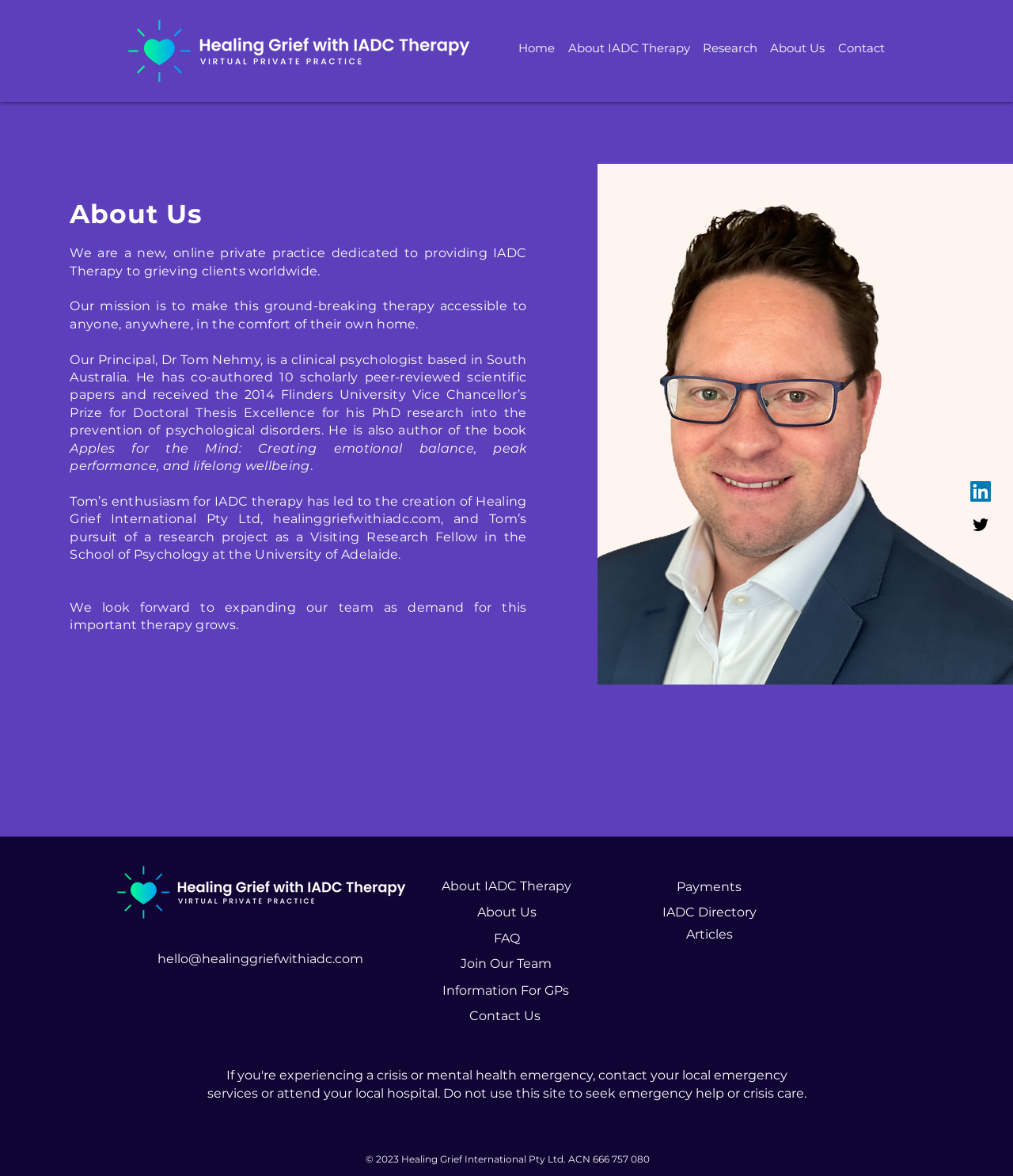What is the copyright year mentioned at the bottom of the webpage?
Refer to the image and provide a one-word or short phrase answer.

2023